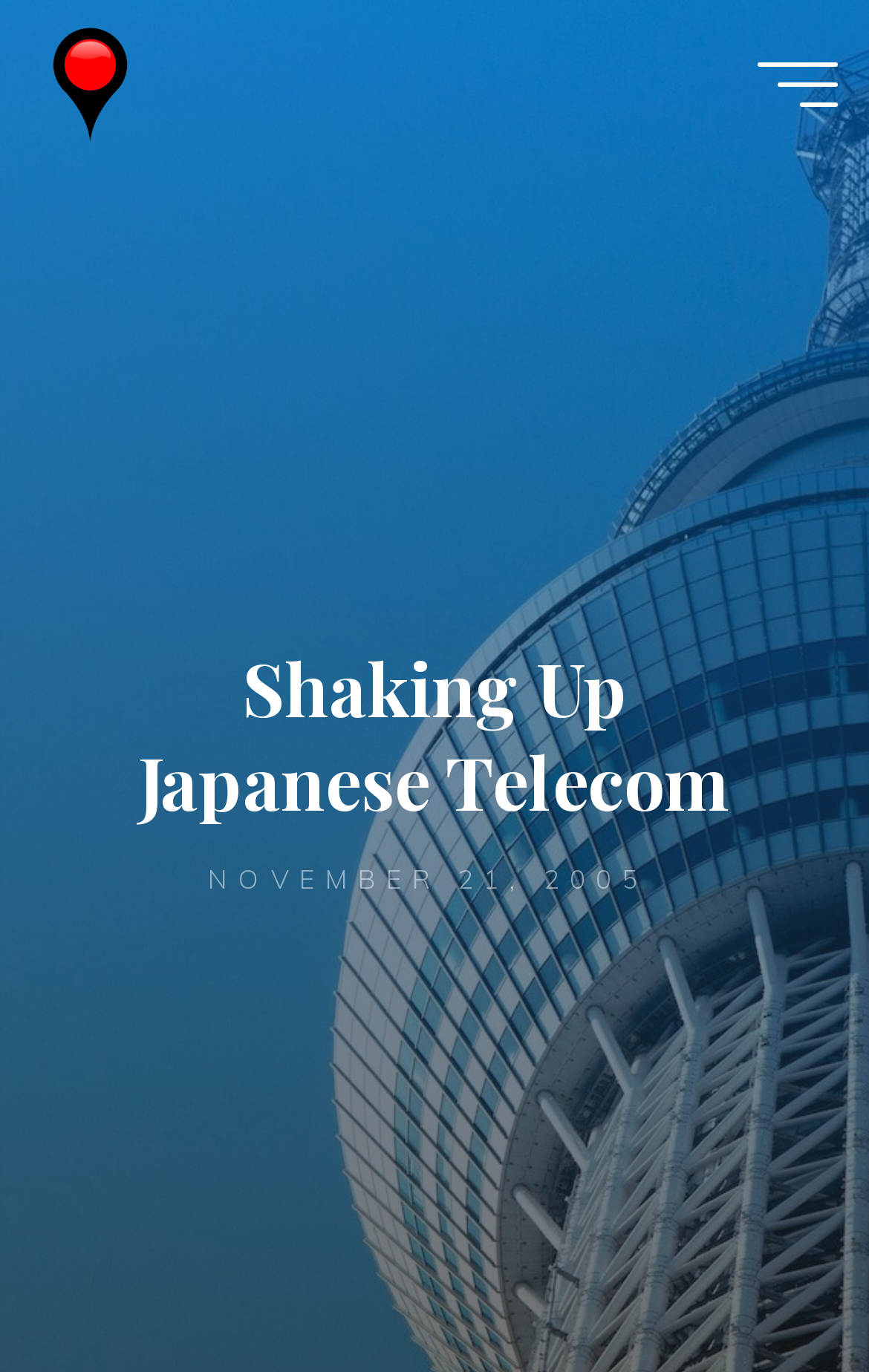Extract the bounding box coordinates for the described element: "Wireless Watch Japan". The coordinates should be represented as four float numbers between 0 and 1: [left, top, right, bottom].

[0.19, 0.067, 0.404, 0.271]